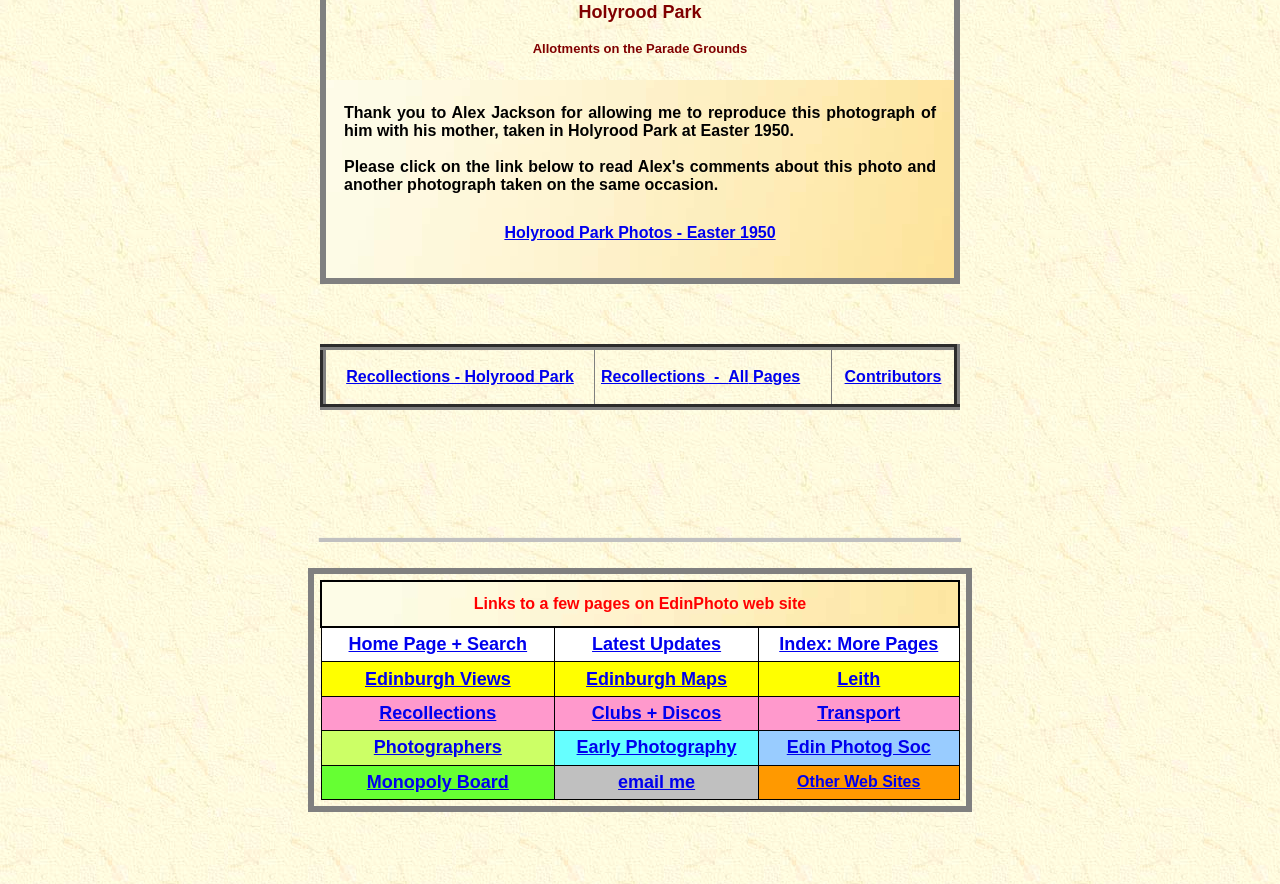What is the purpose of the blockquote element?
Give a one-word or short phrase answer based on the image.

To separate content